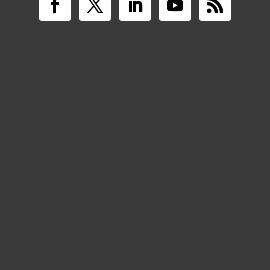What is the design style of the social media icons?
Look at the image and construct a detailed response to the question.

The caption states that each icon is depicted in a minimalist style, emphasizing clarity and ease of recognition, which suggests that the design style of the social media icons is minimalist.